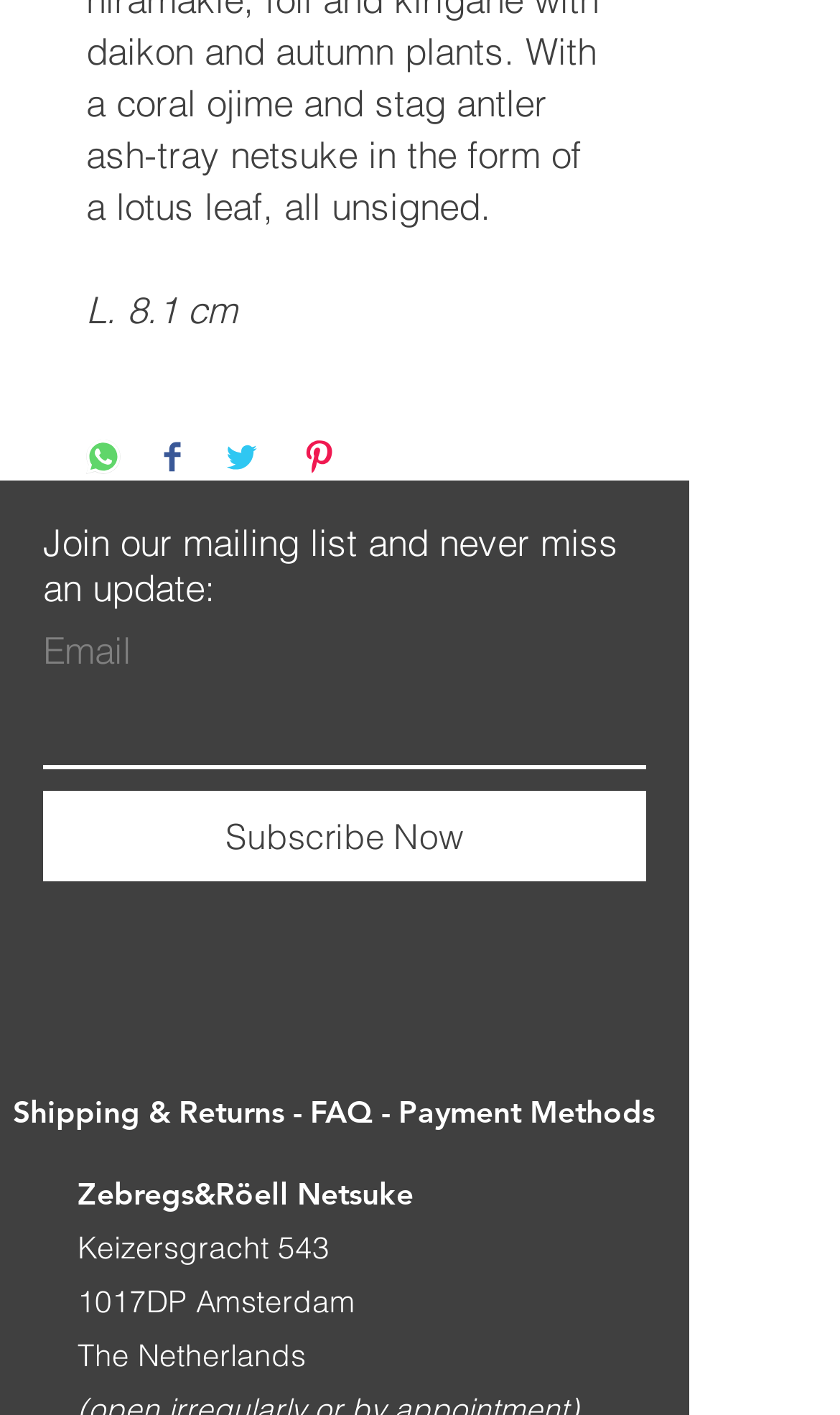Based on what you see in the screenshot, provide a thorough answer to this question: What is the purpose of the textbox?

The question is asking about the purpose of the textbox element. By examining the textbox element with the label 'Email' and the required attribute set to True, we can infer that the purpose of the textbox is to input an email address.